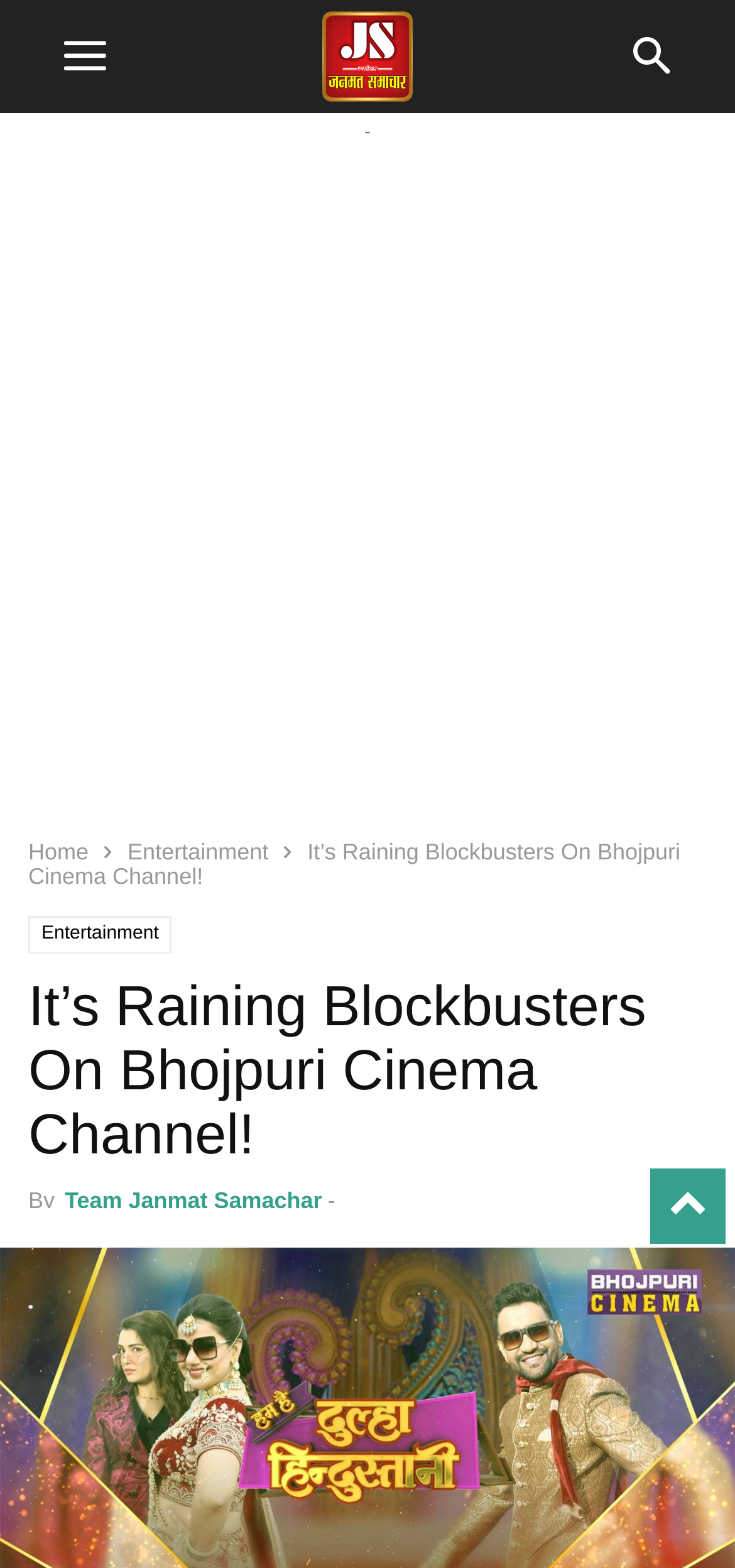Please provide the bounding box coordinates for the element that needs to be clicked to perform the instruction: "read entertainment news". The coordinates must consist of four float numbers between 0 and 1, formatted as [left, top, right, bottom].

[0.174, 0.535, 0.365, 0.552]